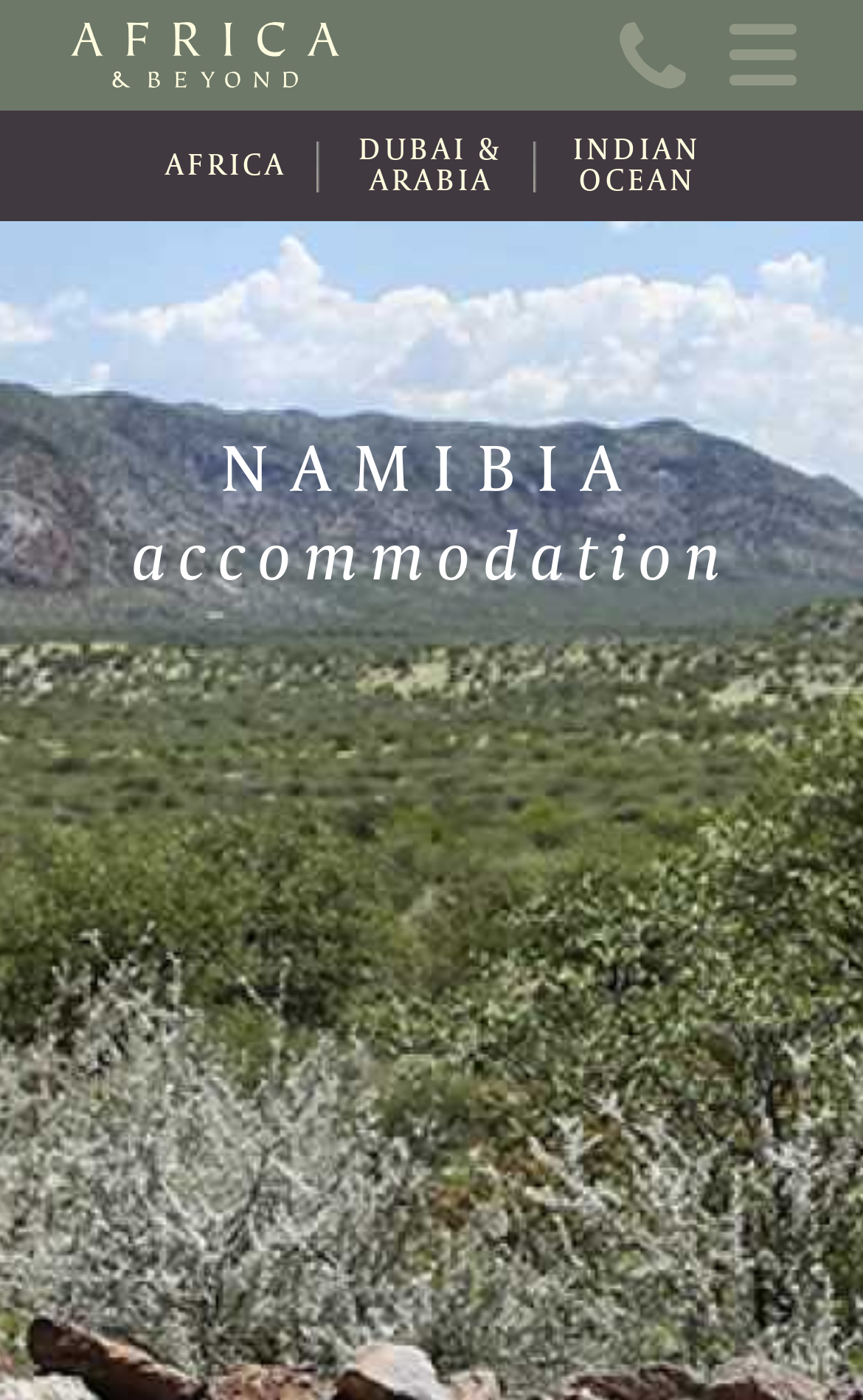Please provide the bounding box coordinate of the region that matches the element description: News. Coordinates should be in the format (top-left x, top-left y, bottom-right x, bottom-right y) and all values should be between 0 and 1.

[0.077, 0.387, 0.923, 0.464]